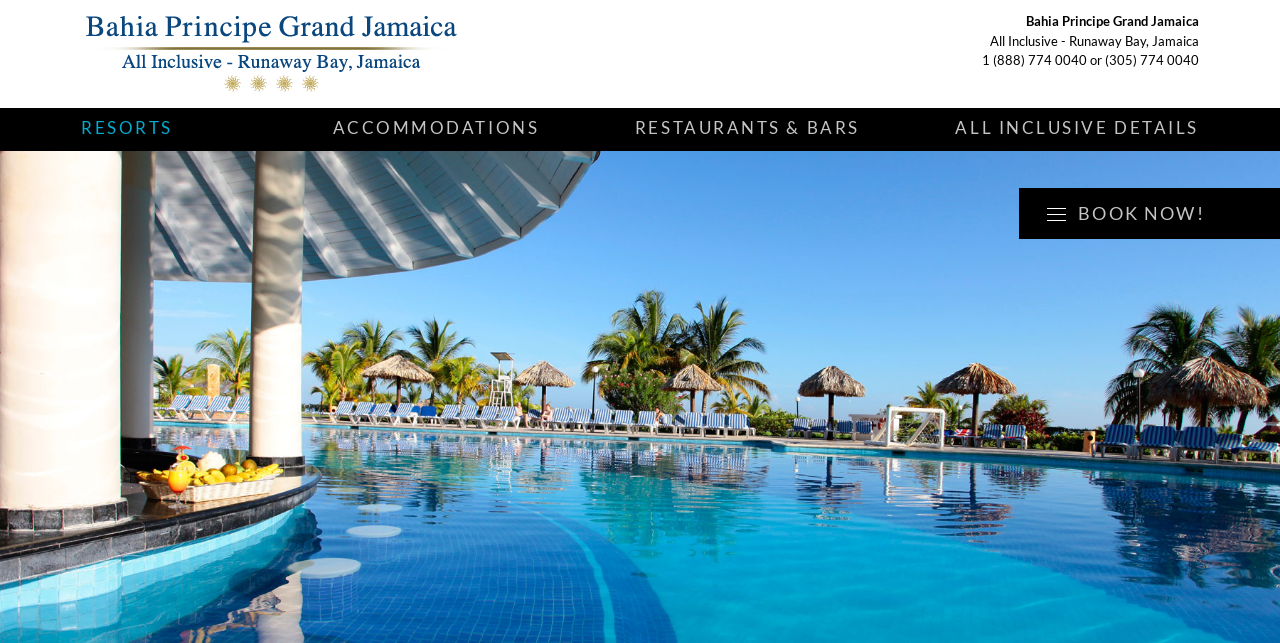Detail the various sections and features present on the webpage.

The webpage is about the Bahia Principe Grand Jamaica Resort, specifically its all-inclusive package in Runaway Bay, Jamaica. At the top-left corner, there is a link and an image with the same title "Bahia Principe Grand All Inclusive Jamaica". 

On the right side of the page, there is a group of elements. The top element is a static text "Bahia Principe Grand Jamaica", followed by another static text "All Inclusive - Runaway Bay, Jamaica" below it. Next to these texts, there are two phone numbers, "1 (888) 774 0040" and "(305) 774 0040", with an "or" in between, indicating that users can call either number. 

Below these phone numbers, there is a prominent "BOOK NOW!" button. 

On the top-left side, below the initial link and image, there are four links arranged horizontally, labeled "RESORTS", "ACCOMMODATIONS", "RESTAURANTS & BARS", and "ALL INCLUSIVE DETAILS", respectively. These links likely provide more information about the resort and its offerings.